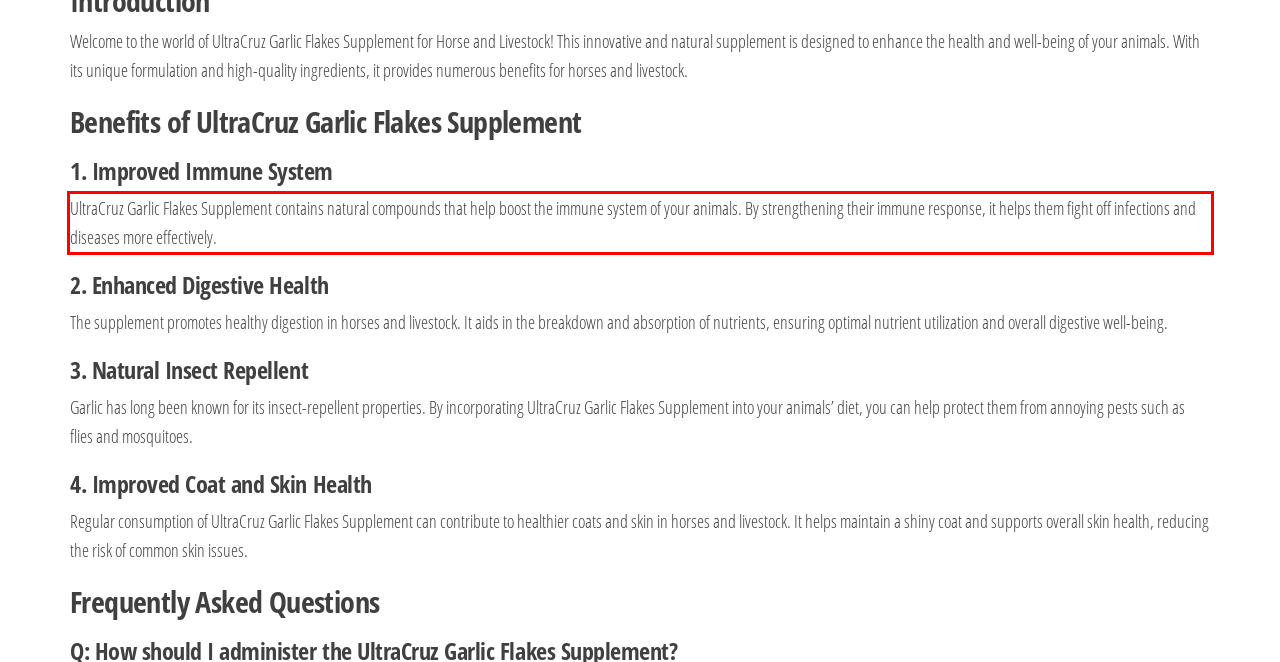Review the webpage screenshot provided, and perform OCR to extract the text from the red bounding box.

UltraCruz Garlic Flakes Supplement contains natural compounds that help boost the immune system of your animals. By strengthening their immune response, it helps them fight off infections and diseases more effectively.